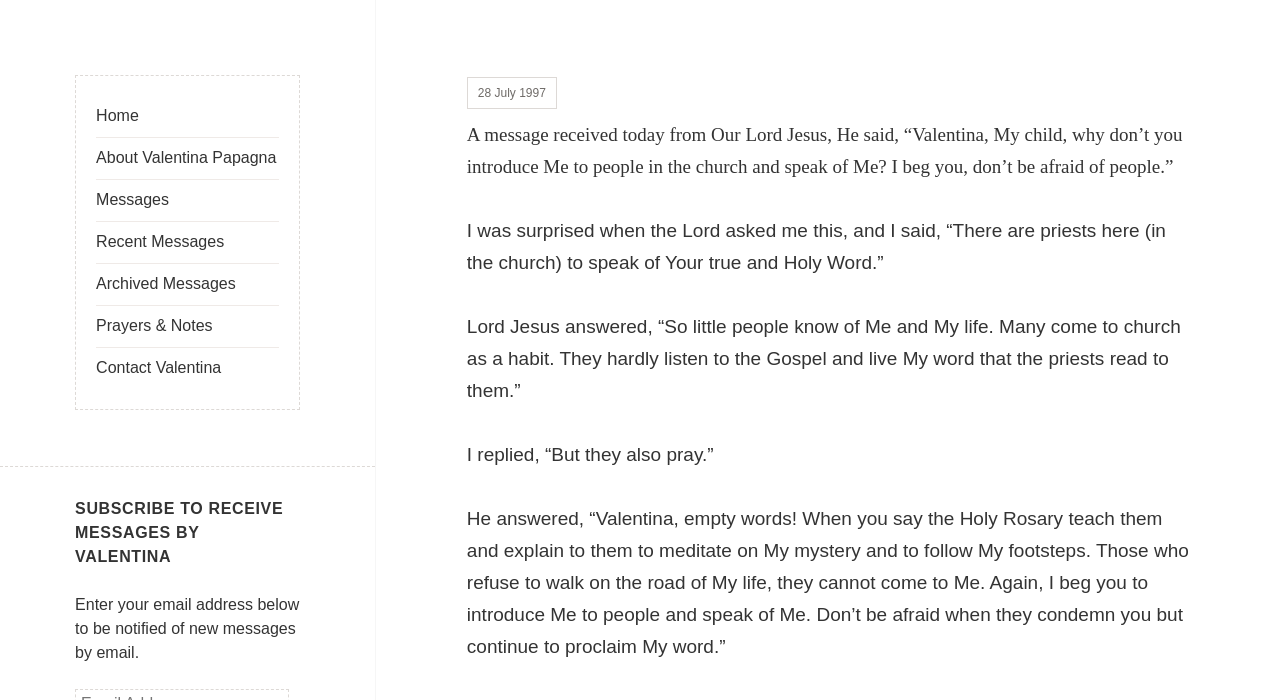What is the name of the person who received the message?
Give a thorough and detailed response to the question.

The name of the person who received the message is Valentina, as mentioned in the message received from Our Lord Jesus, 'A message received today from Our Lord Jesus, He said, “Valentina, My child, why don’t you introduce Me to people in the church and speak of Me? I beg you,”'.